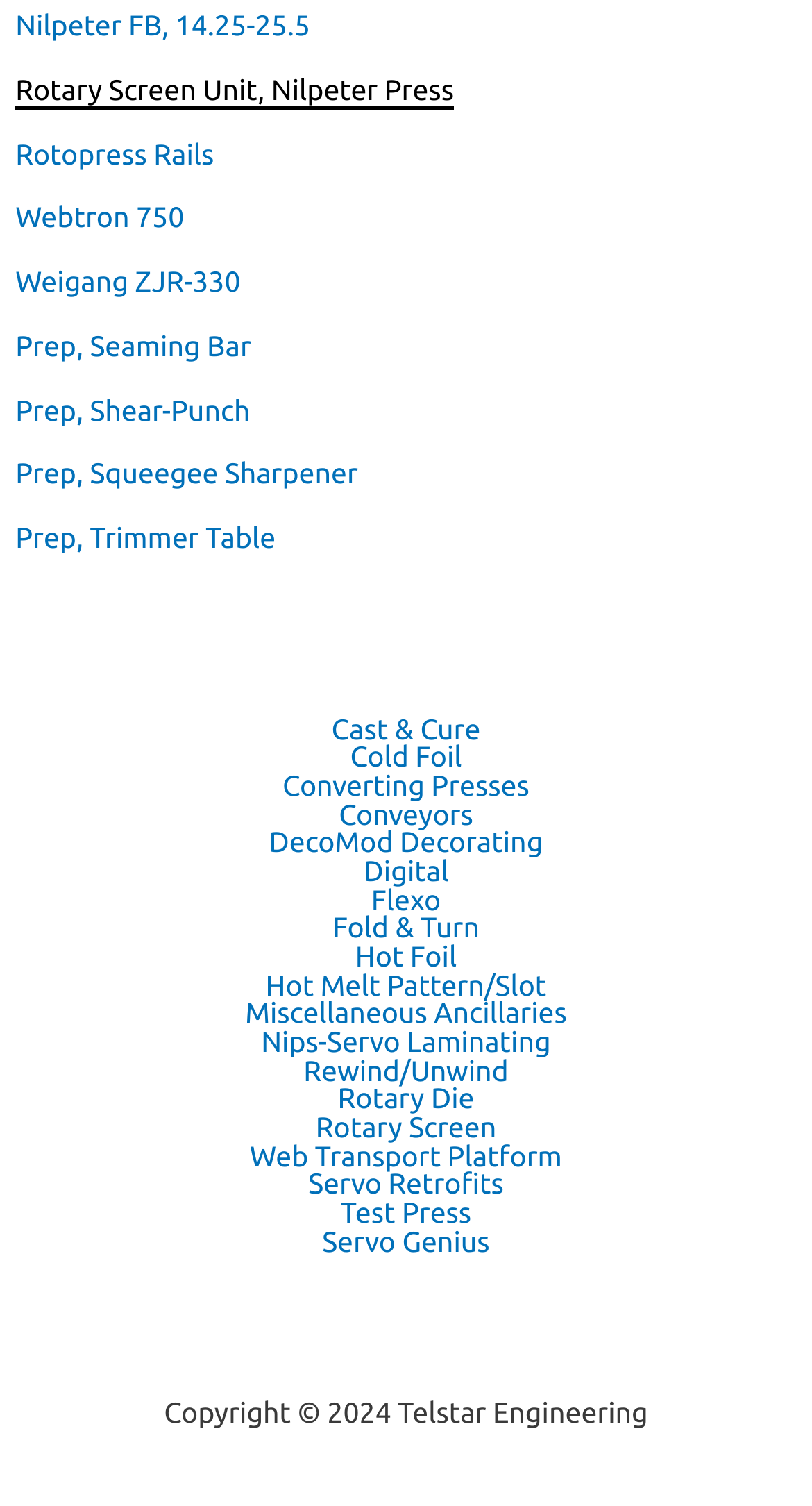What is the last link in the site navigation?
Look at the image and respond with a one-word or short-phrase answer.

Servo Genius